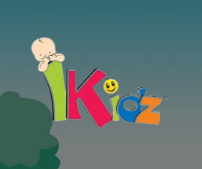From the image, can you give a detailed response to the question below:
What is the color of the letter 'i' in the ikidz logo?

The caption describes the vibrant colors of the letters in the ikidz logo as red, green, blue, and orange, but it does not specifically mention the color of the letter 'i'.